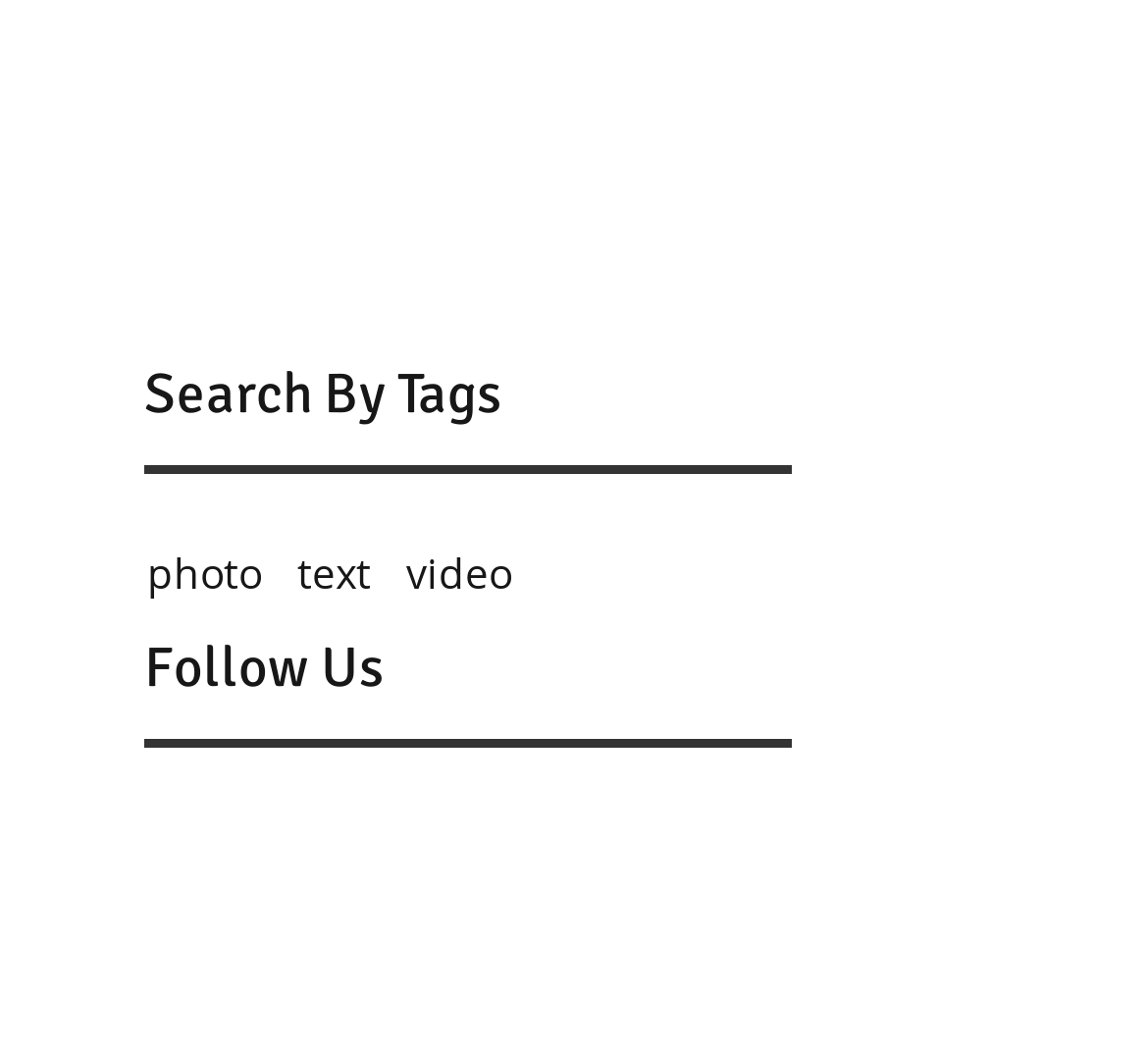Specify the bounding box coordinates of the area to click in order to execute this command: 'Click on photo'. The coordinates should consist of four float numbers ranging from 0 to 1, and should be formatted as [left, top, right, bottom].

[0.128, 0.519, 0.228, 0.574]